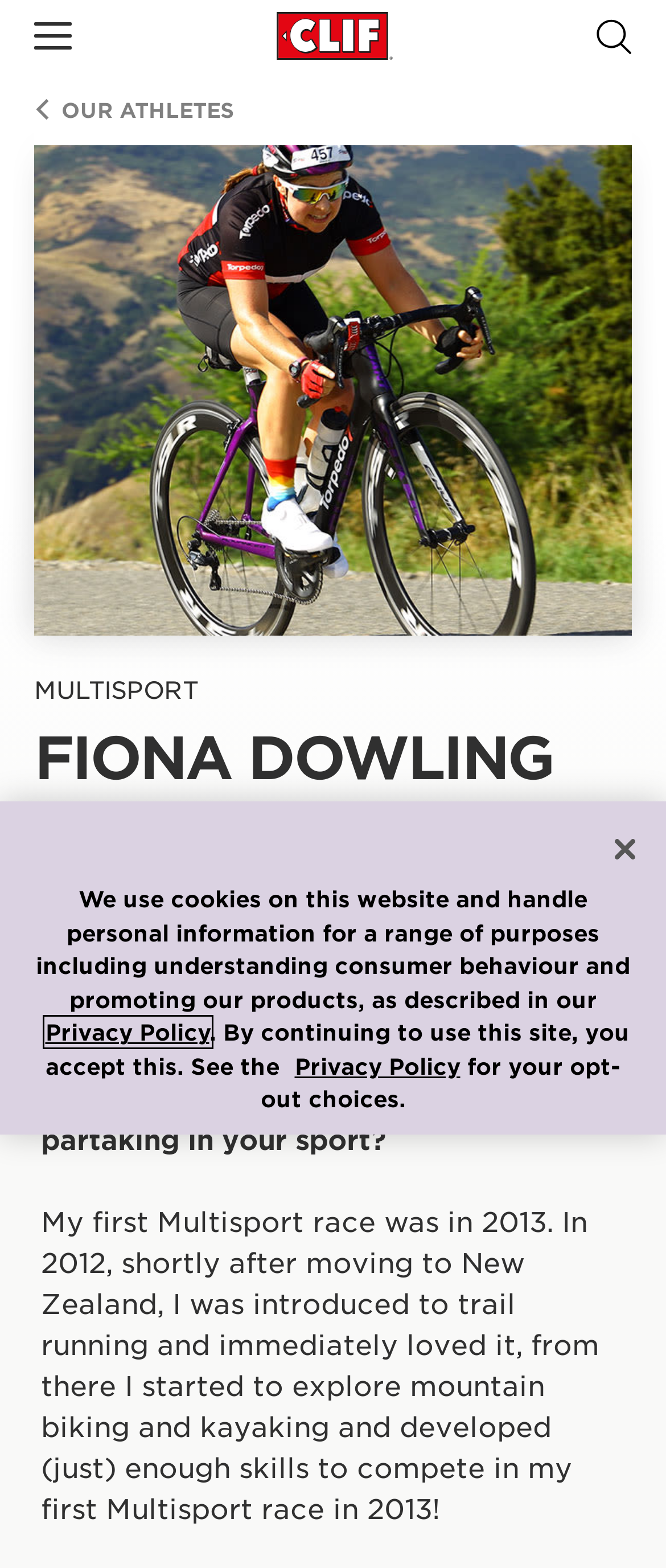Identify the bounding box coordinates for the element you need to click to achieve the following task: "Click the search button". Provide the bounding box coordinates as four float numbers between 0 and 1, in the form [left, top, right, bottom].

[0.895, 0.011, 0.949, 0.034]